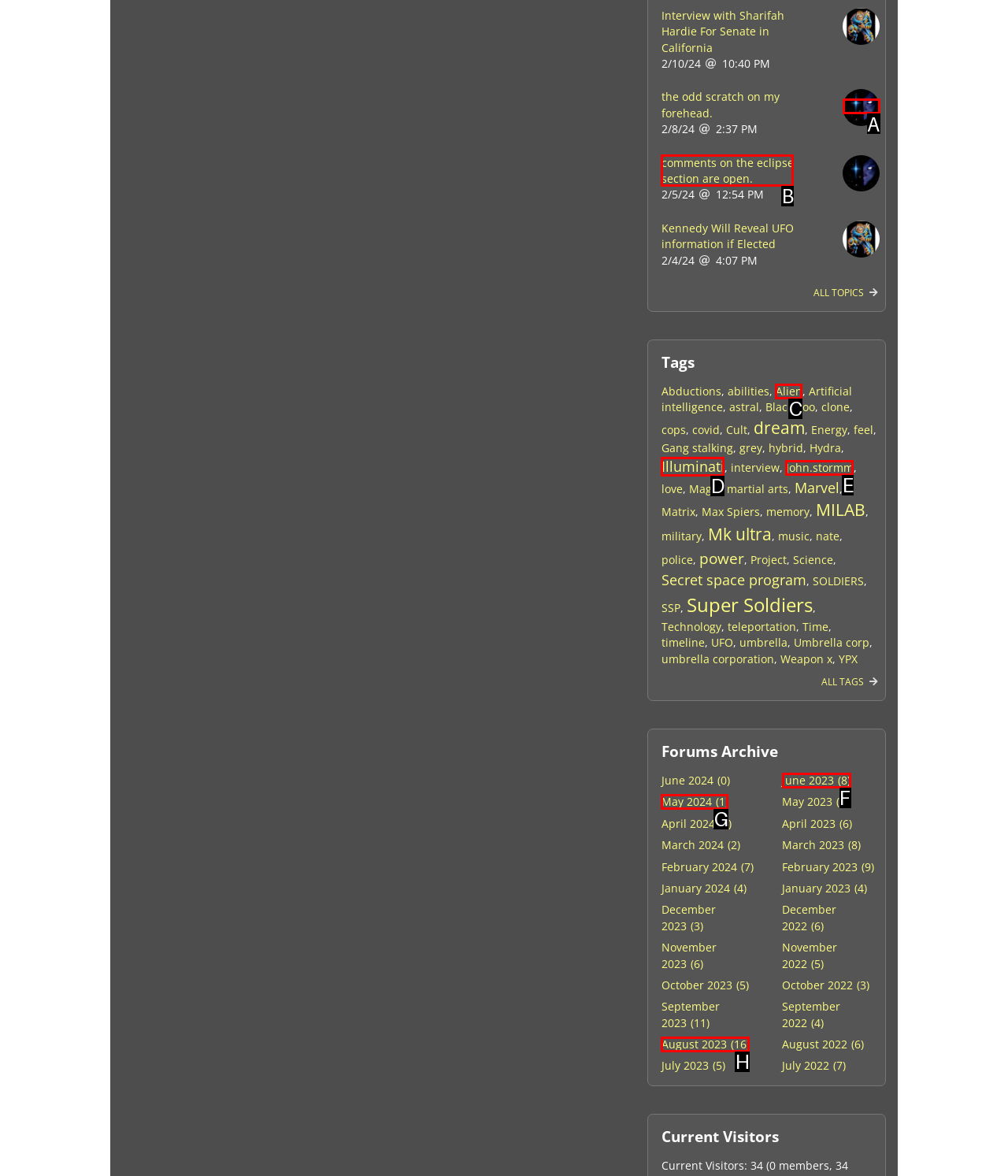Match the description to the correct option: August 2023(16)
Provide the letter of the matching option directly.

H